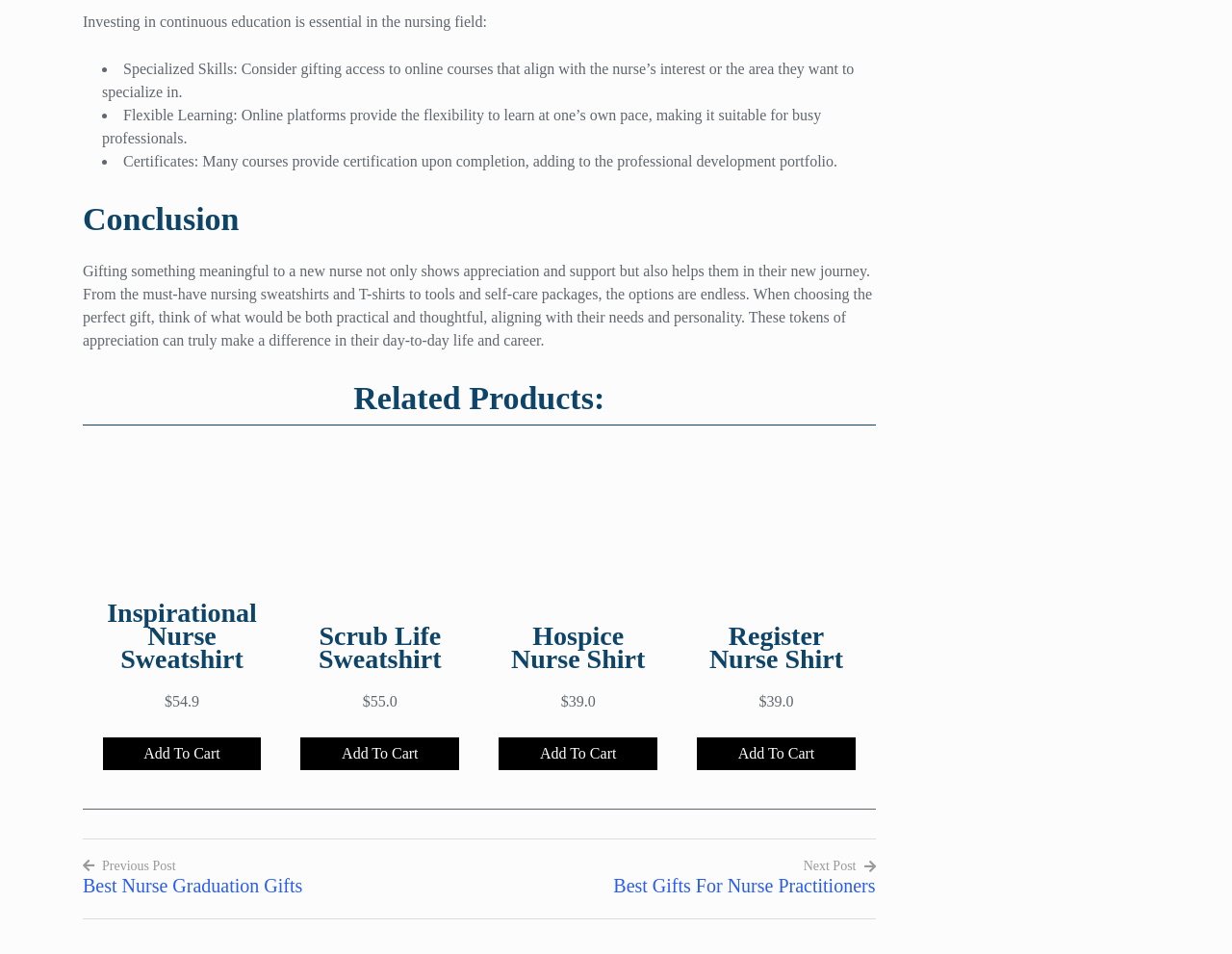Can you determine the bounding box coordinates of the area that needs to be clicked to fulfill the following instruction: "View 'Register Nurse Shirt'"?

[0.566, 0.655, 0.694, 0.704]